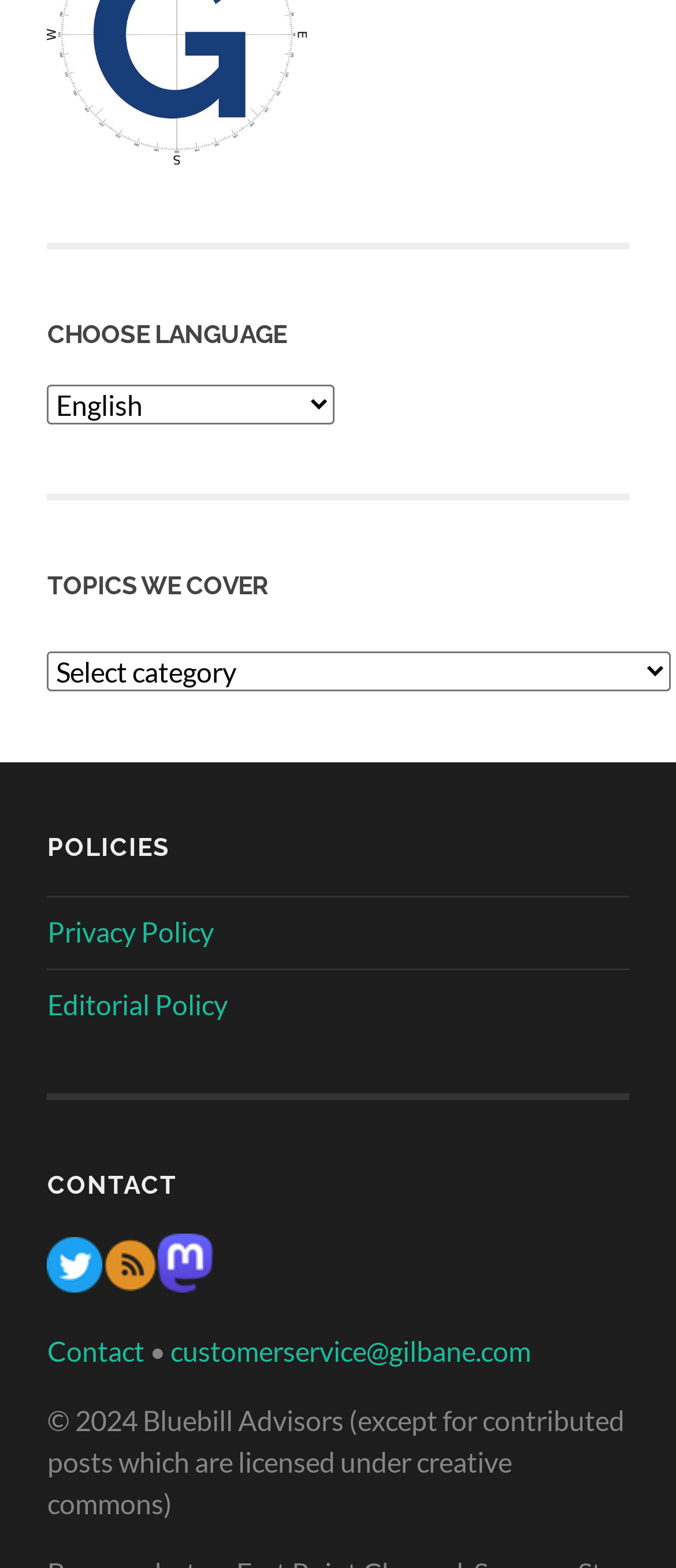Locate the bounding box coordinates of the element that should be clicked to fulfill the instruction: "Contact us".

[0.07, 0.851, 0.214, 0.872]